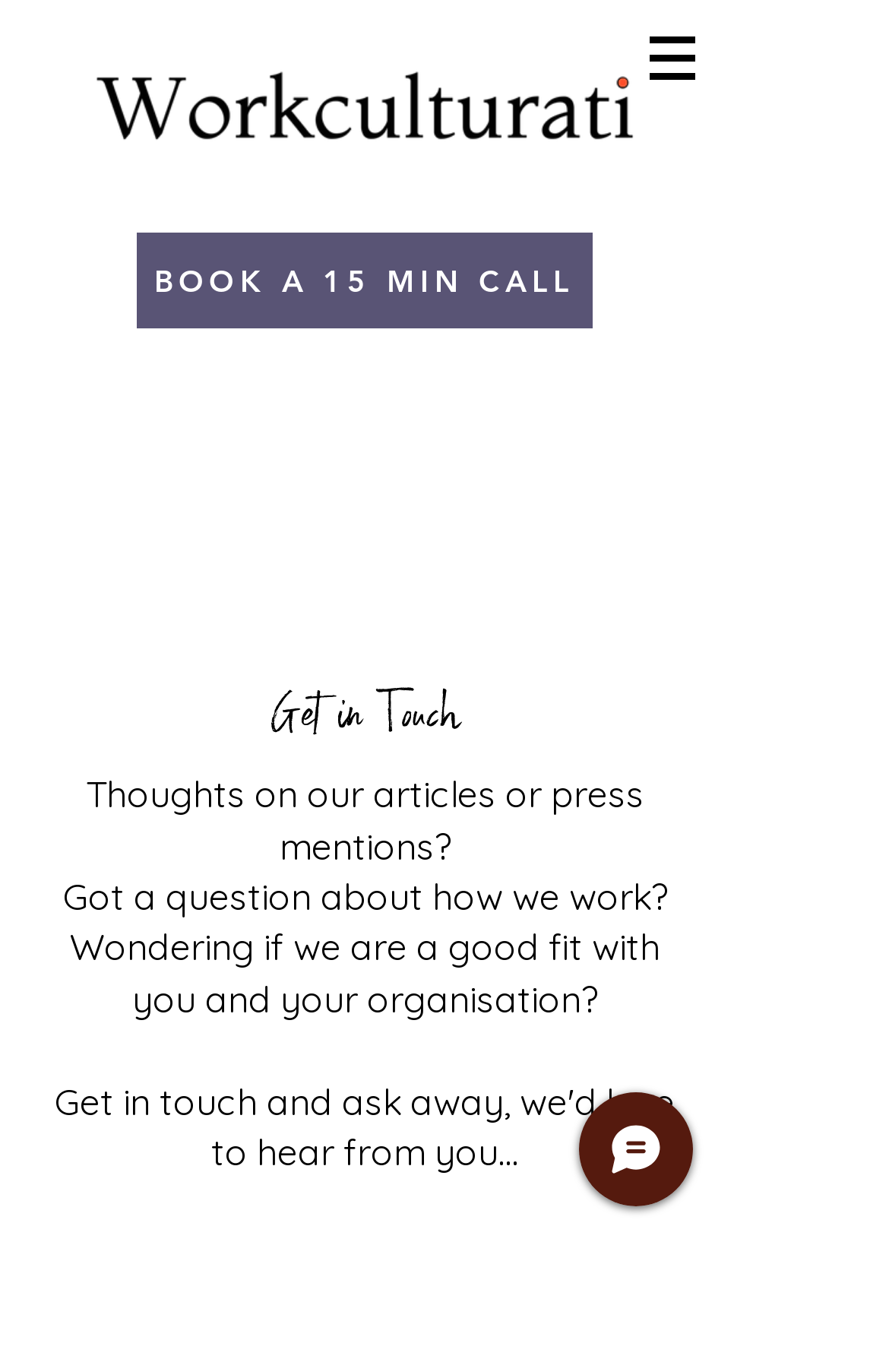Locate the bounding box of the UI element described in the following text: "BOOK A 15 MIN CALL".

[0.154, 0.17, 0.667, 0.239]